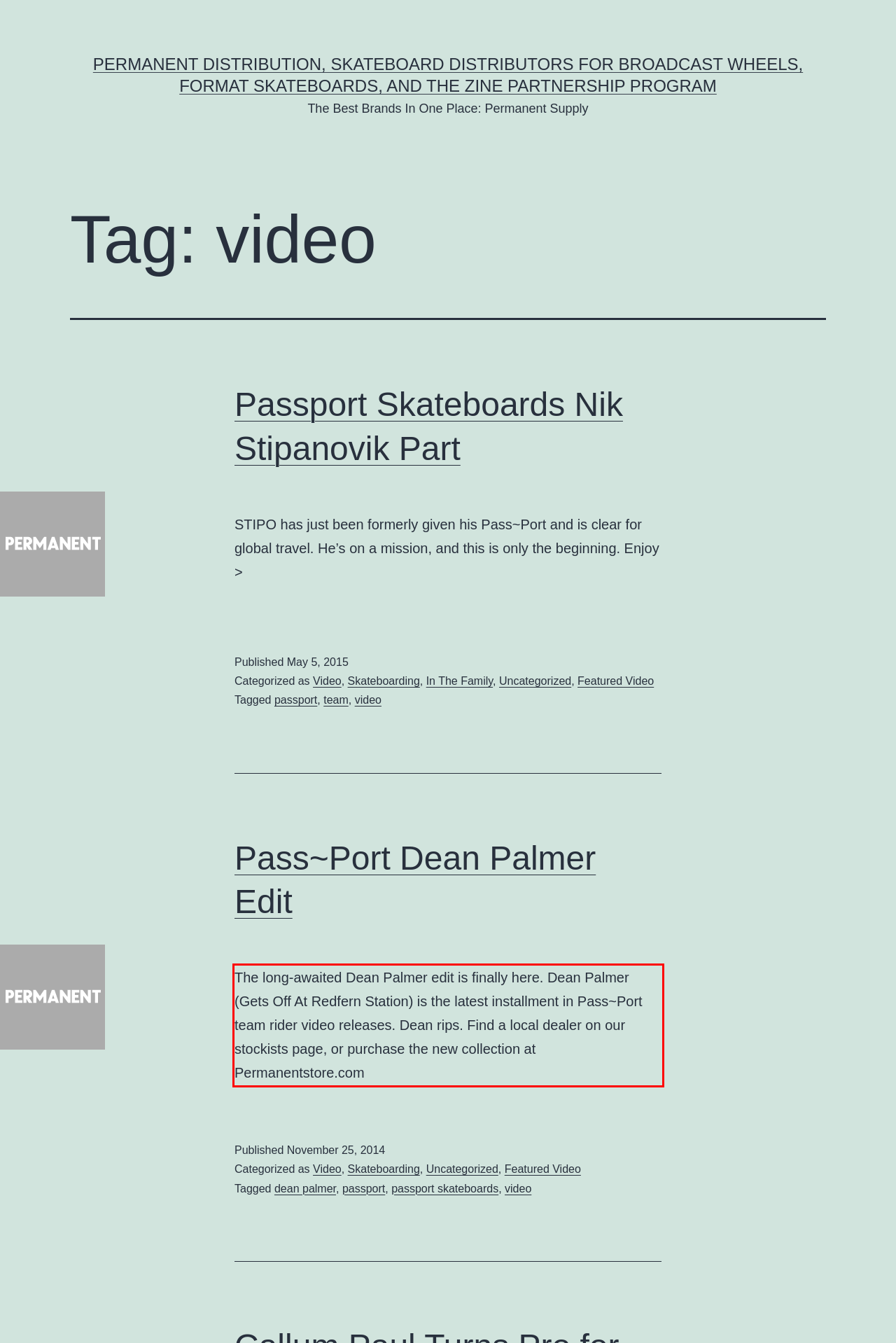You are given a screenshot of a webpage with a UI element highlighted by a red bounding box. Please perform OCR on the text content within this red bounding box.

The long-awaited Dean Palmer edit is finally here. Dean Palmer (Gets Off At Redfern Station) is the latest installment in Pass~Port team rider video releases. Dean rips. Find a local dealer on our stockists page, or purchase the new collection at Permanentstore.com